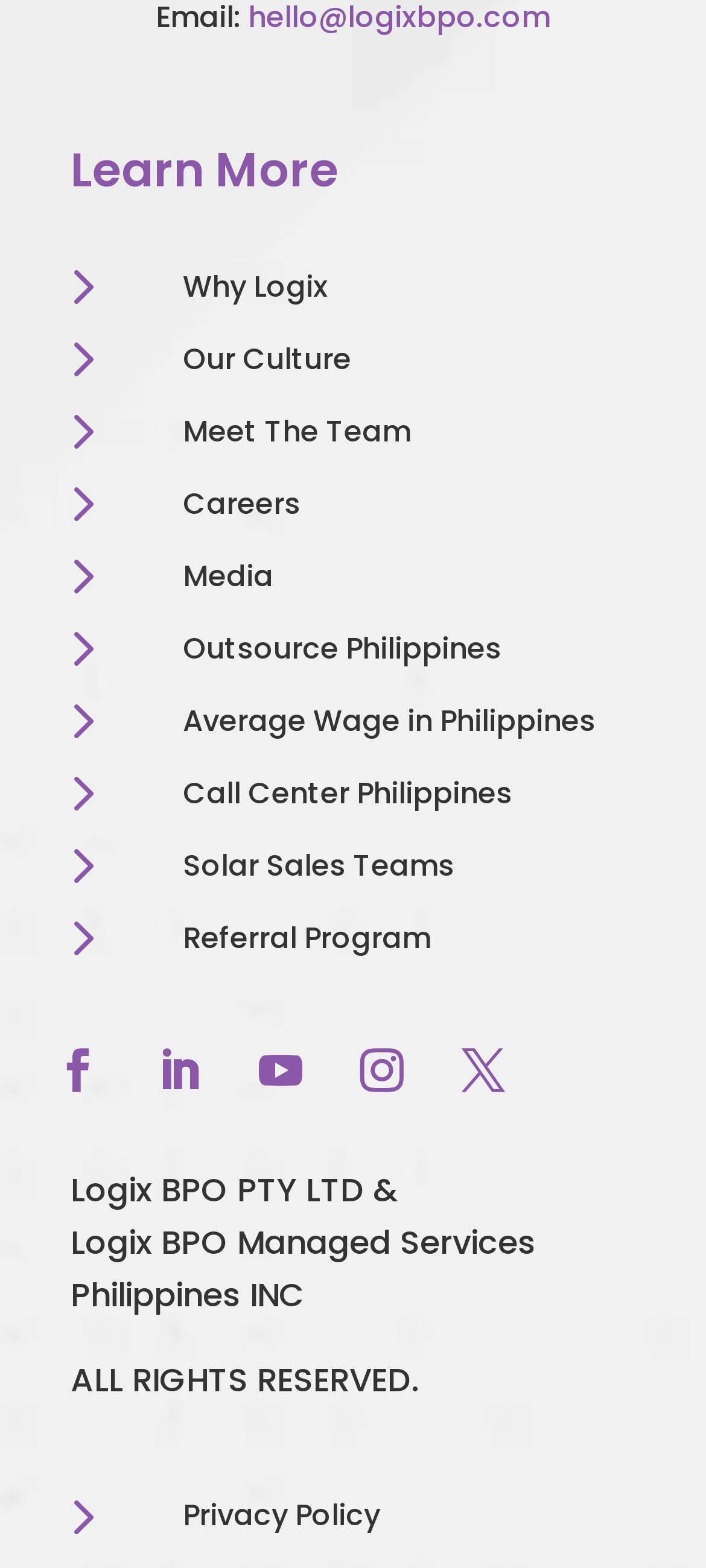Determine the bounding box for the described HTML element: "5Average Wage in Philippines". Ensure the coordinates are four float numbers between 0 and 1 in the format [left, top, right, bottom].

[0.1, 0.437, 0.841, 0.483]